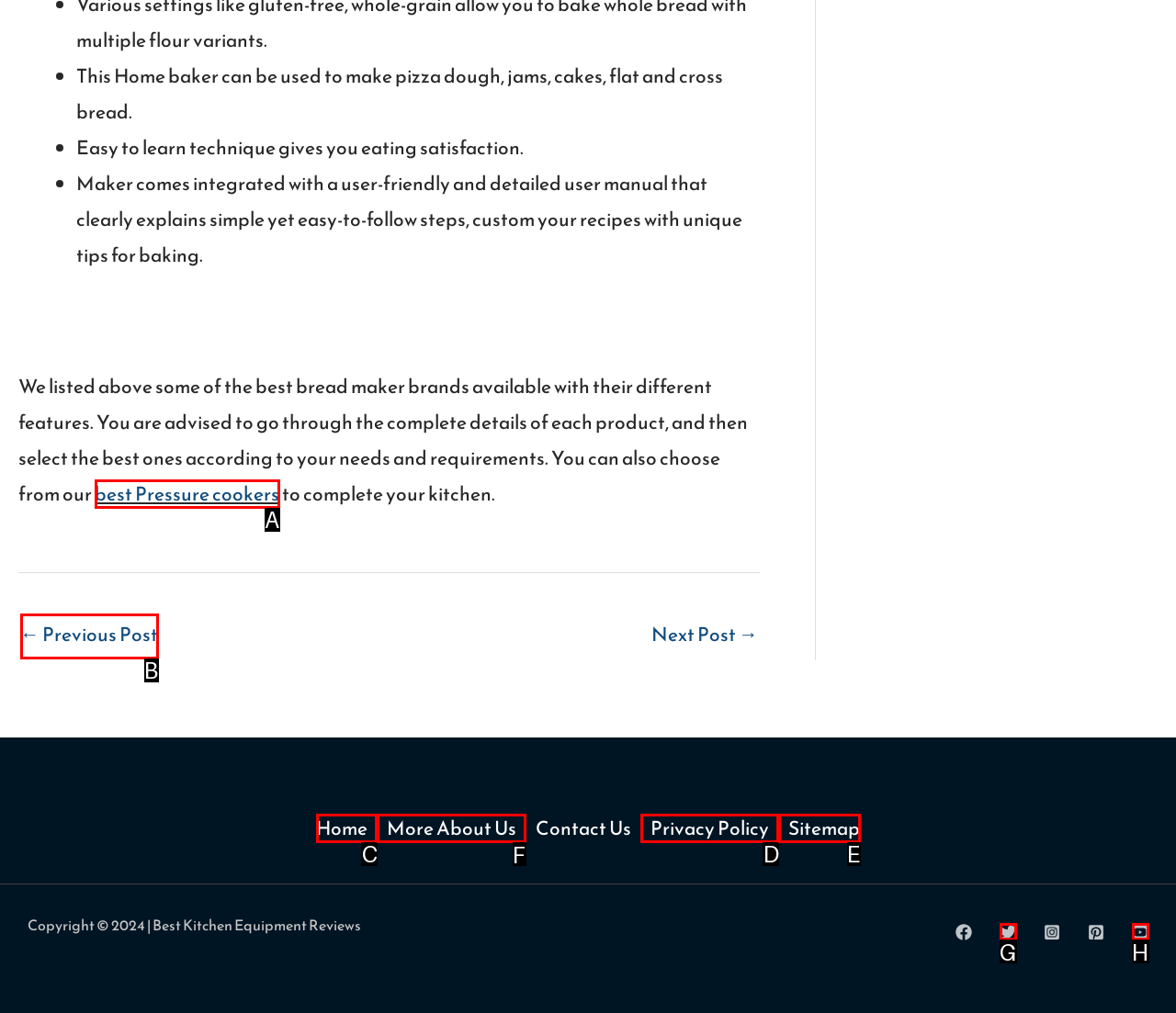Identify the HTML element to click to execute this task: Read more about us Respond with the letter corresponding to the proper option.

F